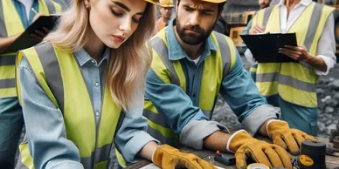Examine the image carefully and respond to the question with a detailed answer: 
What are the team members holding?

In the background of the image, we can see that some of the team members are holding clipboards, which suggests that they are taking notes or recording data during the radiation safety consulting activities.